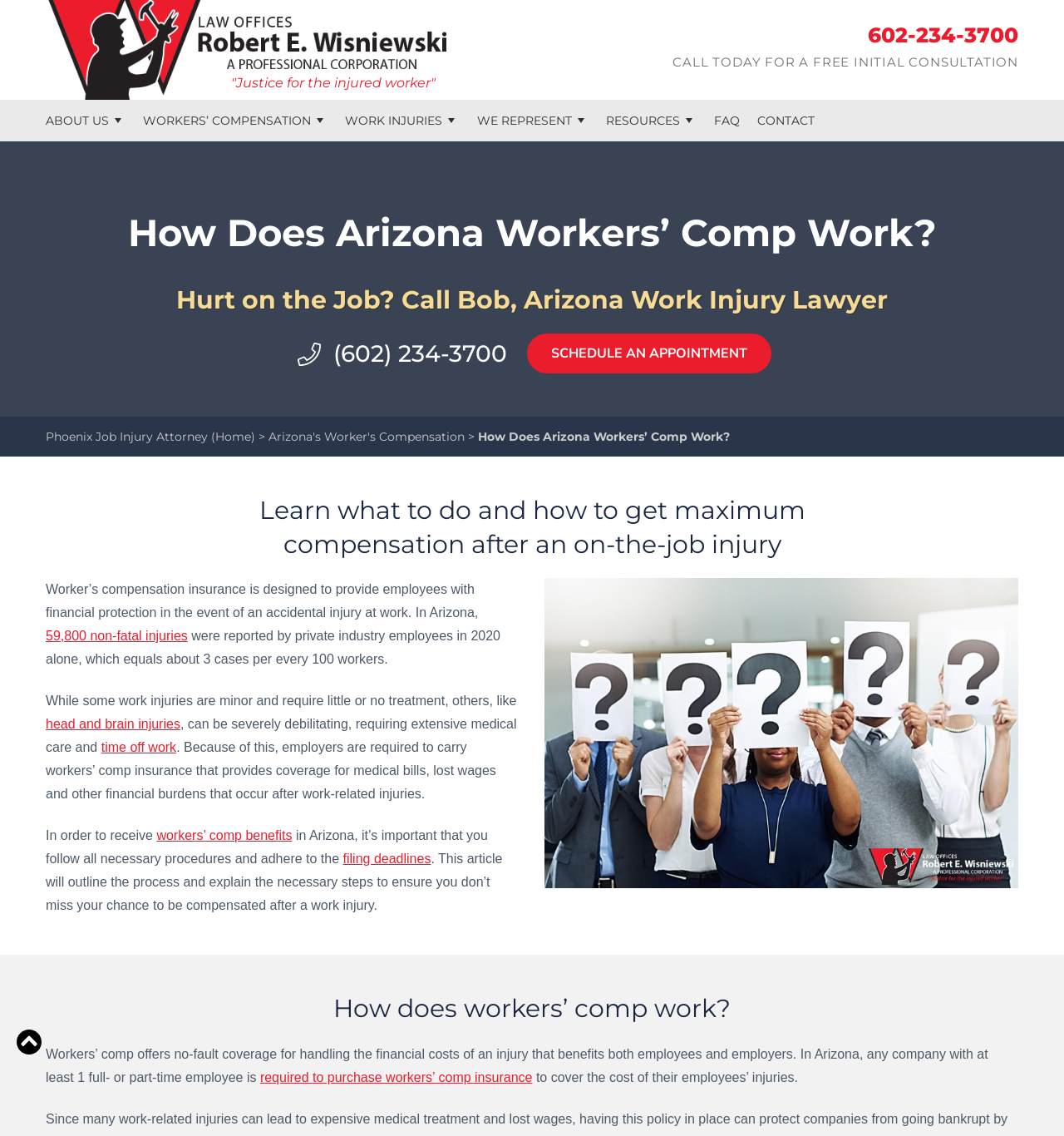Give a full account of the webpage's elements and their arrangement.

This webpage is about workers' compensation in Arizona, specifically how it works and what it covers if you've been injured on the job. At the top of the page, there are two "Skip to" links, one for main content and one for the footer. Below these links, there is a prominent call-to-action button "Hurt on the Job? Call Bob in AZ" with a corresponding image, accompanied by a tagline "Justice for the injured worker". 

To the right of this button, there is a phone number "602-234-3700" and a call-to-action text "CALL TODAY FOR A FREE INITIAL CONSULTATION". 

Below this section, there is a secondary navigation menu with links to "ABOUT US", "WORKERS’ COMPENSATION", "WORK INJURIES", "WE REPRESENT", "RESOURCES", "FAQ", and "CONTACT". 

The main content of the page starts with a heading "How Does Arizona Workers’ Comp Work?" followed by a brief introduction to the topic. There is an image of a phone icon and a link to schedule an appointment. 

The page then delves deeper into the topic, explaining what workers' compensation insurance is, how it works, and what it covers. There are several paragraphs of text, with links to specific topics such as "59,800 non-fatal injuries", "head and brain injuries", and "workers’ comp benefits". 

The page also features an image related to the topic, and a heading "How does workers’ comp work?" with a detailed explanation of the process. Finally, there is a link to an empty page at the bottom of the page.